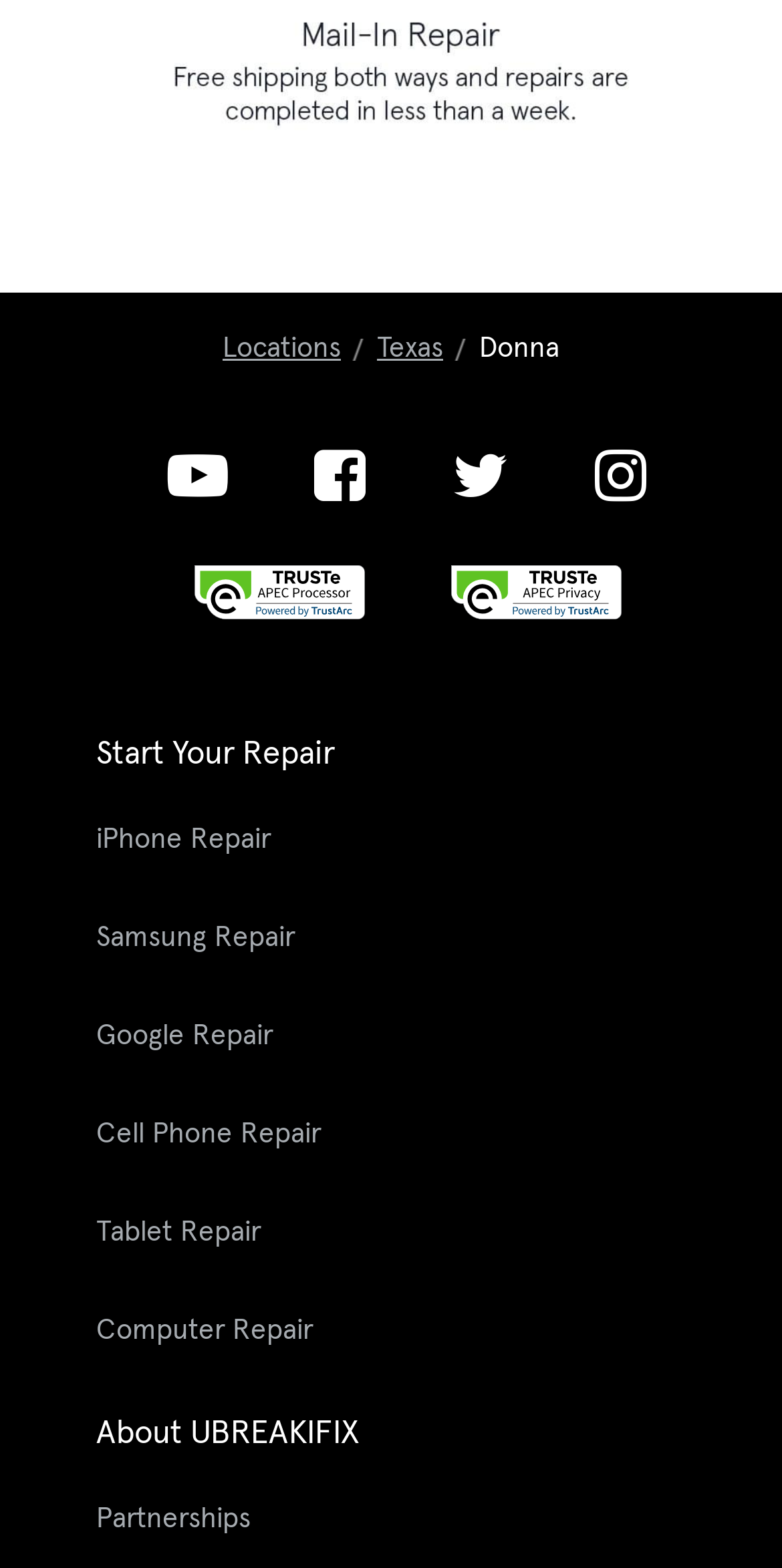What is the email address to contact Support?
Refer to the image and respond with a one-word or short-phrase answer.

support@ubreakifix.com